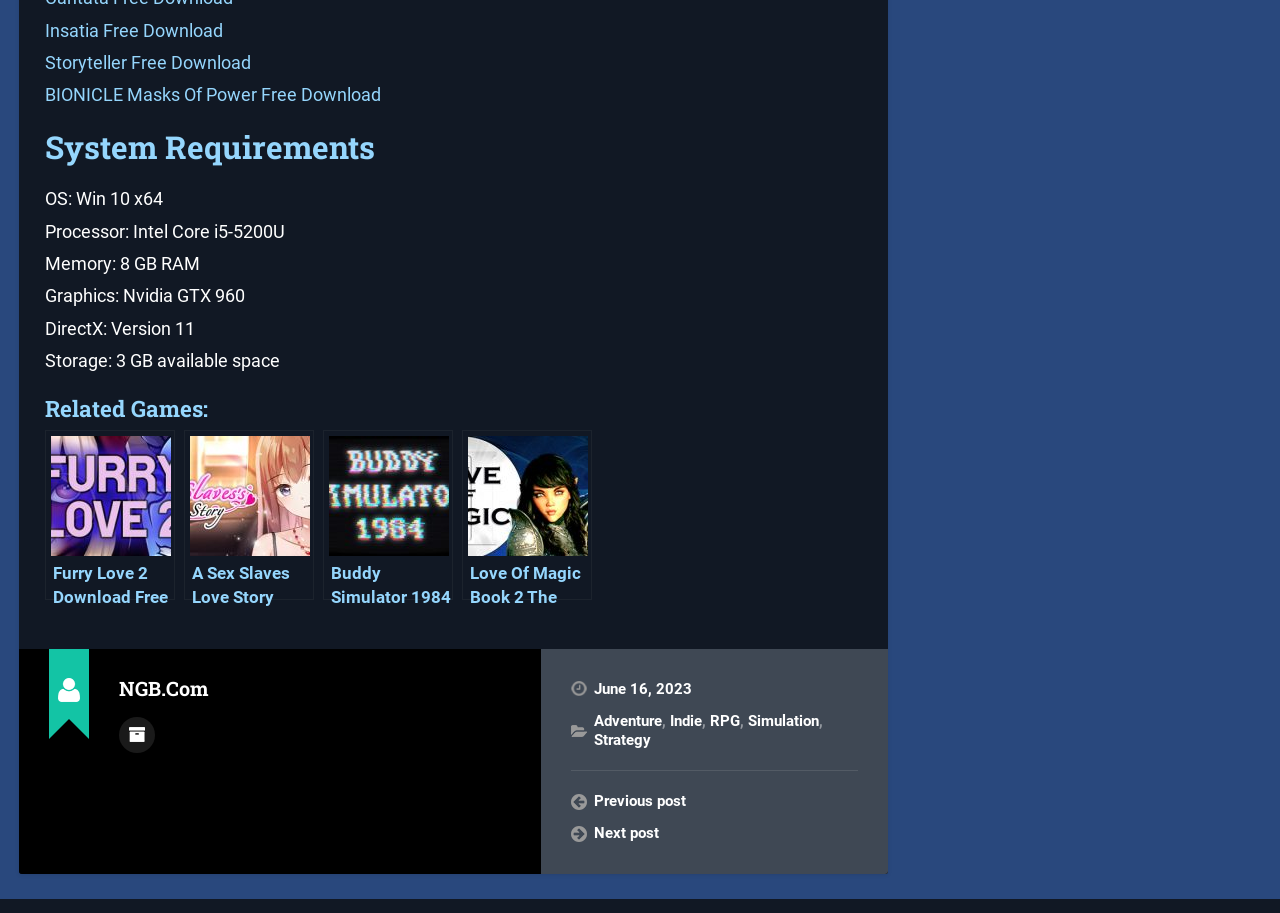What is the name of the website? Observe the screenshot and provide a one-word or short phrase answer.

NGB.Com